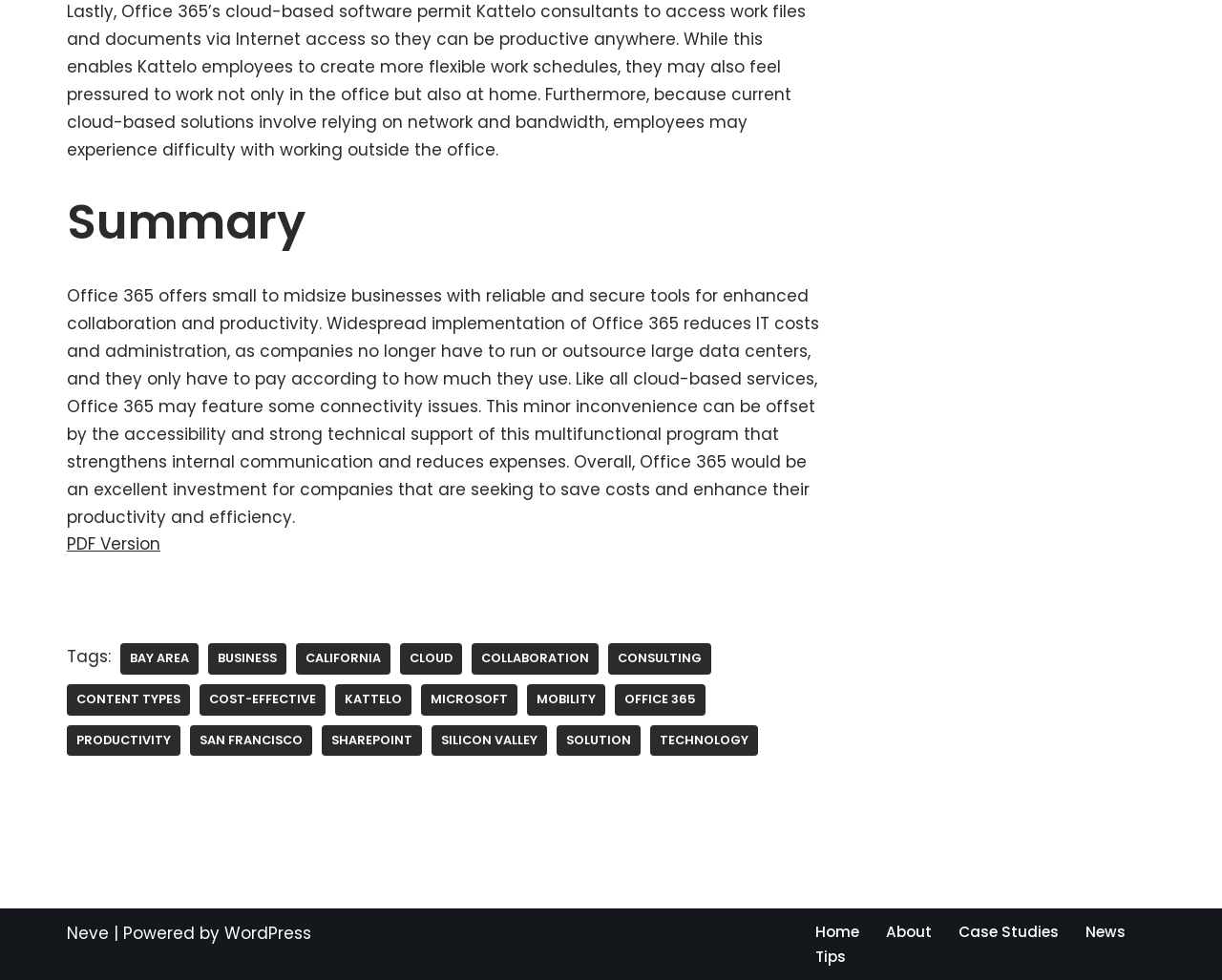Please identify the bounding box coordinates of the element that needs to be clicked to perform the following instruction: "Visit the 'Home' page".

[0.667, 0.939, 0.703, 0.964]